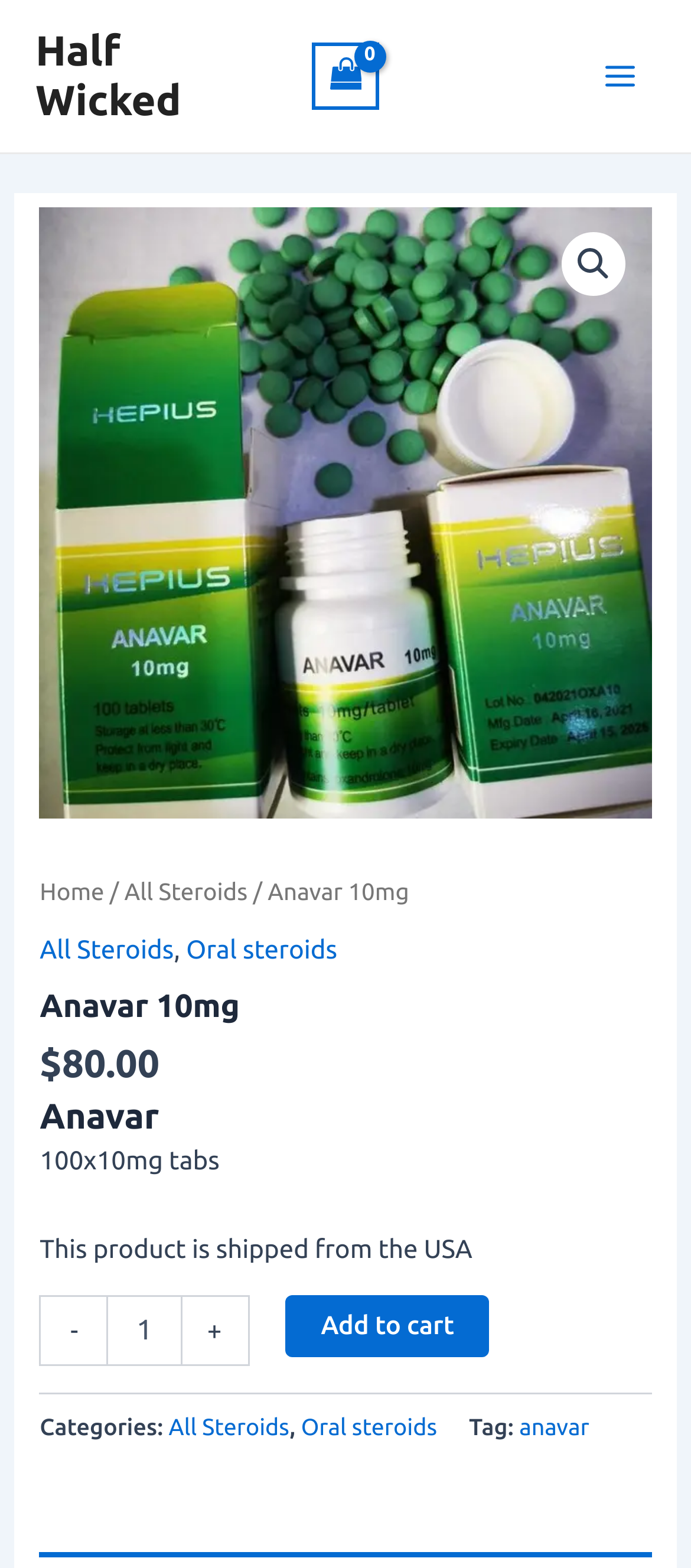Identify the bounding box coordinates of the area that should be clicked in order to complete the given instruction: "View shopping cart". The bounding box coordinates should be four float numbers between 0 and 1, i.e., [left, top, right, bottom].

[0.45, 0.027, 0.55, 0.07]